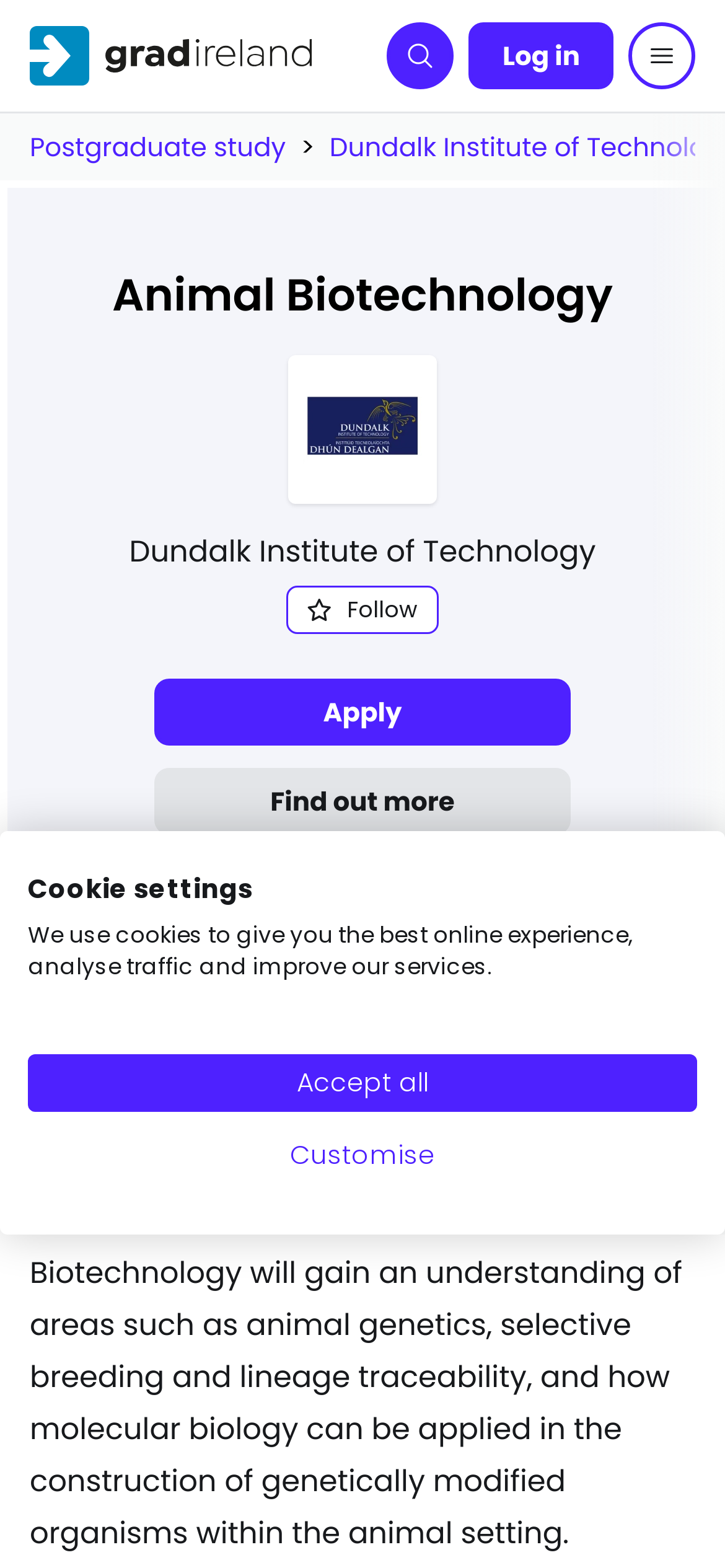Refer to the screenshot and give an in-depth answer to this question: What can graduates of the certificate program do?

I found the answer by reading the static text element with the description of the certificate program, which mentions that graduates will gain an understanding of how molecular biology can be applied in the construction of genetically modified organisms within the animal setting.